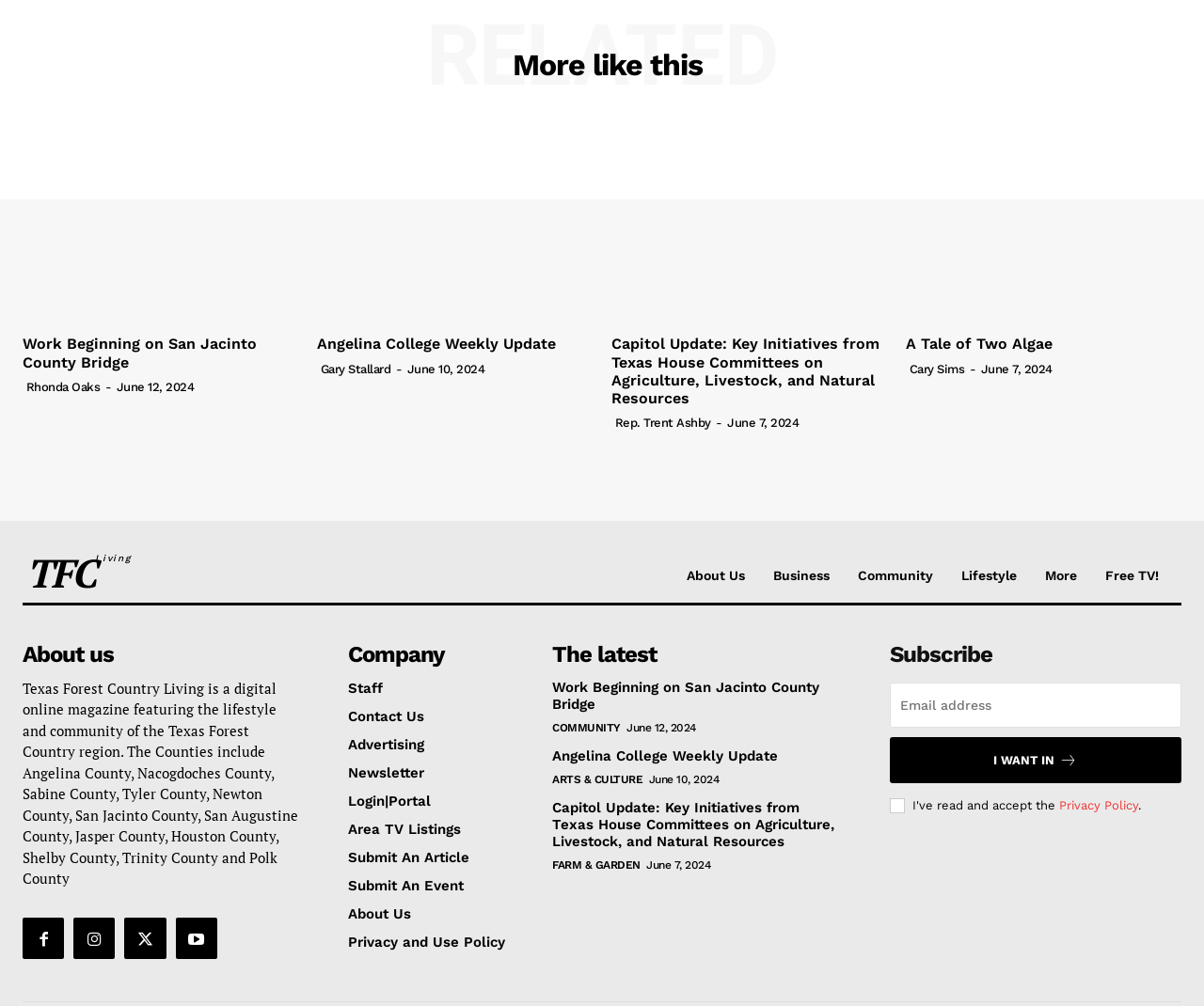Locate the bounding box coordinates of the element I should click to achieve the following instruction: "Click on the 'Free TV!' link".

[0.918, 0.565, 0.962, 0.58]